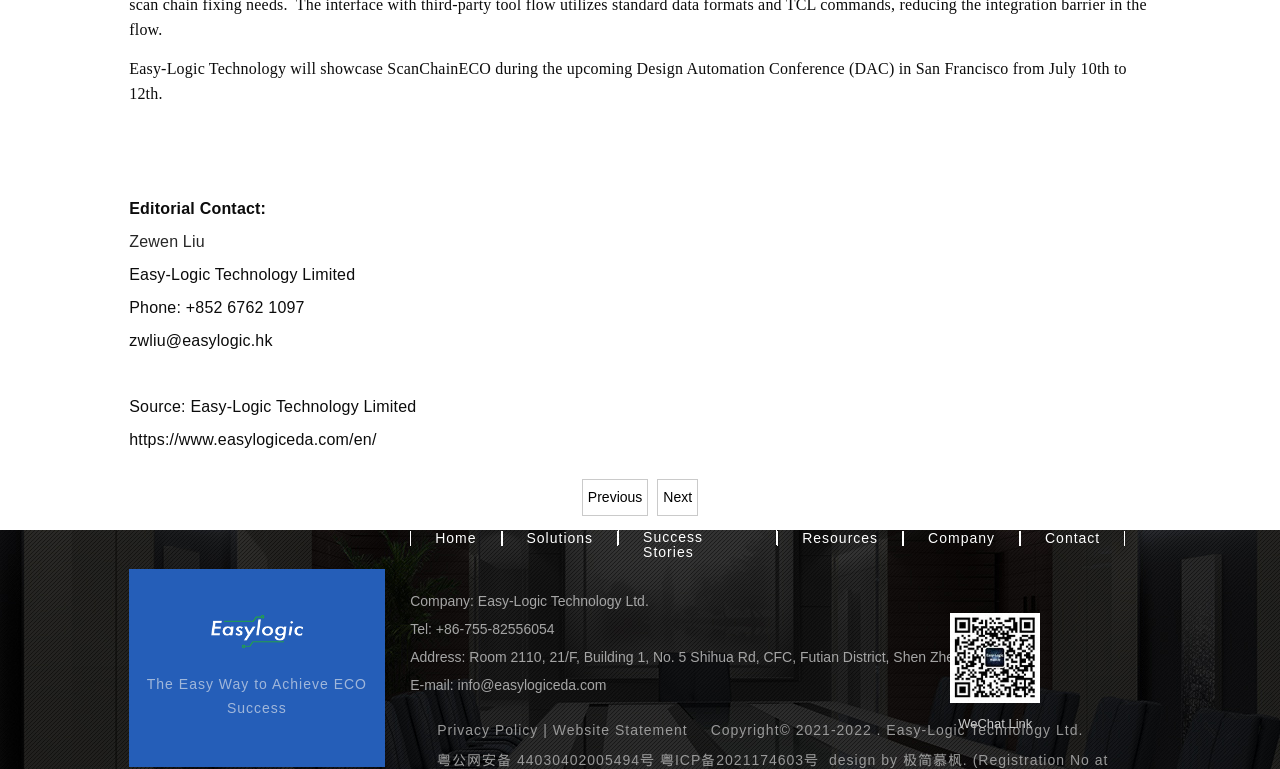Determine the bounding box coordinates of the clickable element necessary to fulfill the instruction: "Click the 'Previous' link". Provide the coordinates as four float numbers within the 0 to 1 range, i.e., [left, top, right, bottom].

[0.455, 0.623, 0.507, 0.671]